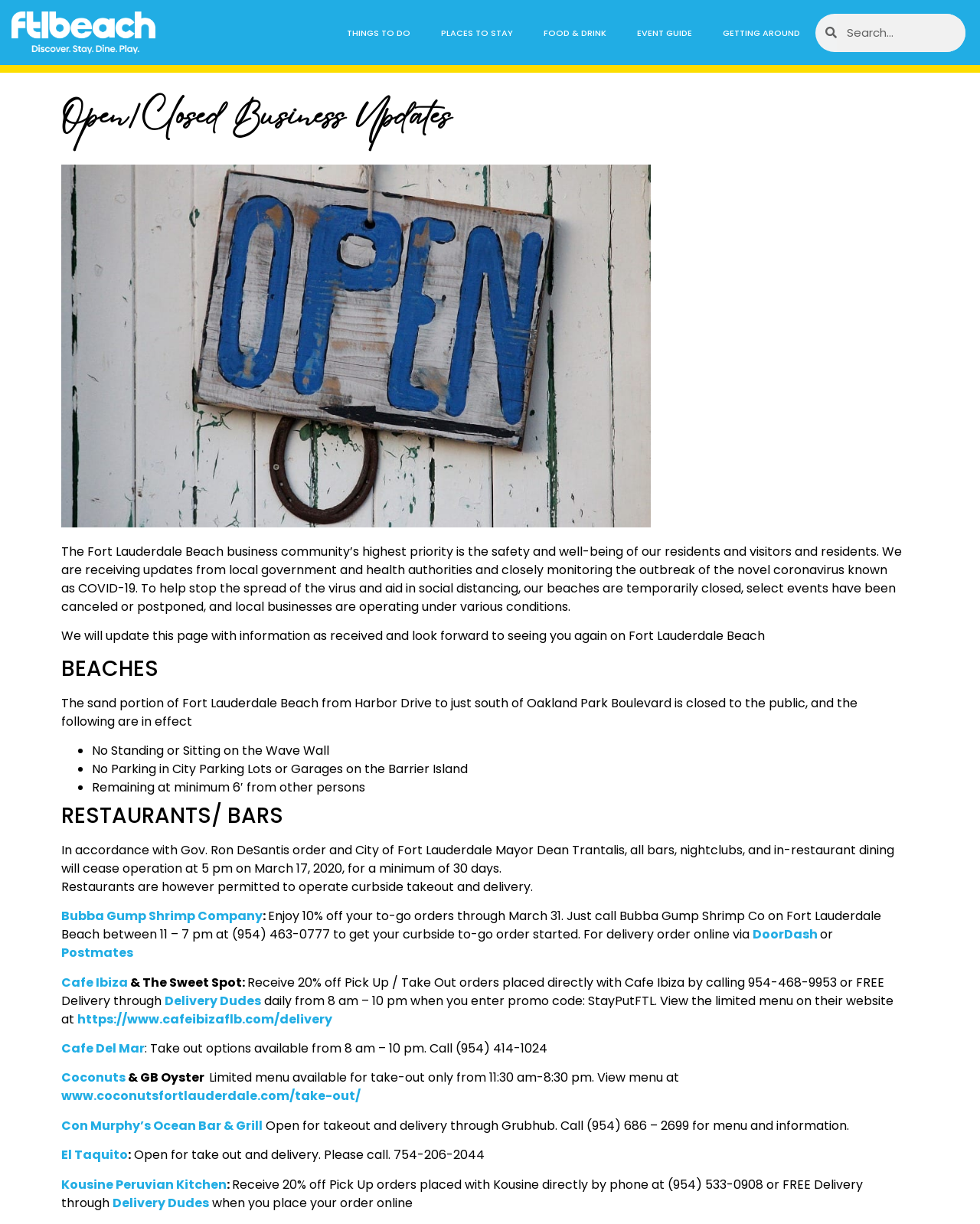Provide the bounding box coordinates of the area you need to click to execute the following instruction: "Read the article 'Spreading Love and Humanity'".

None